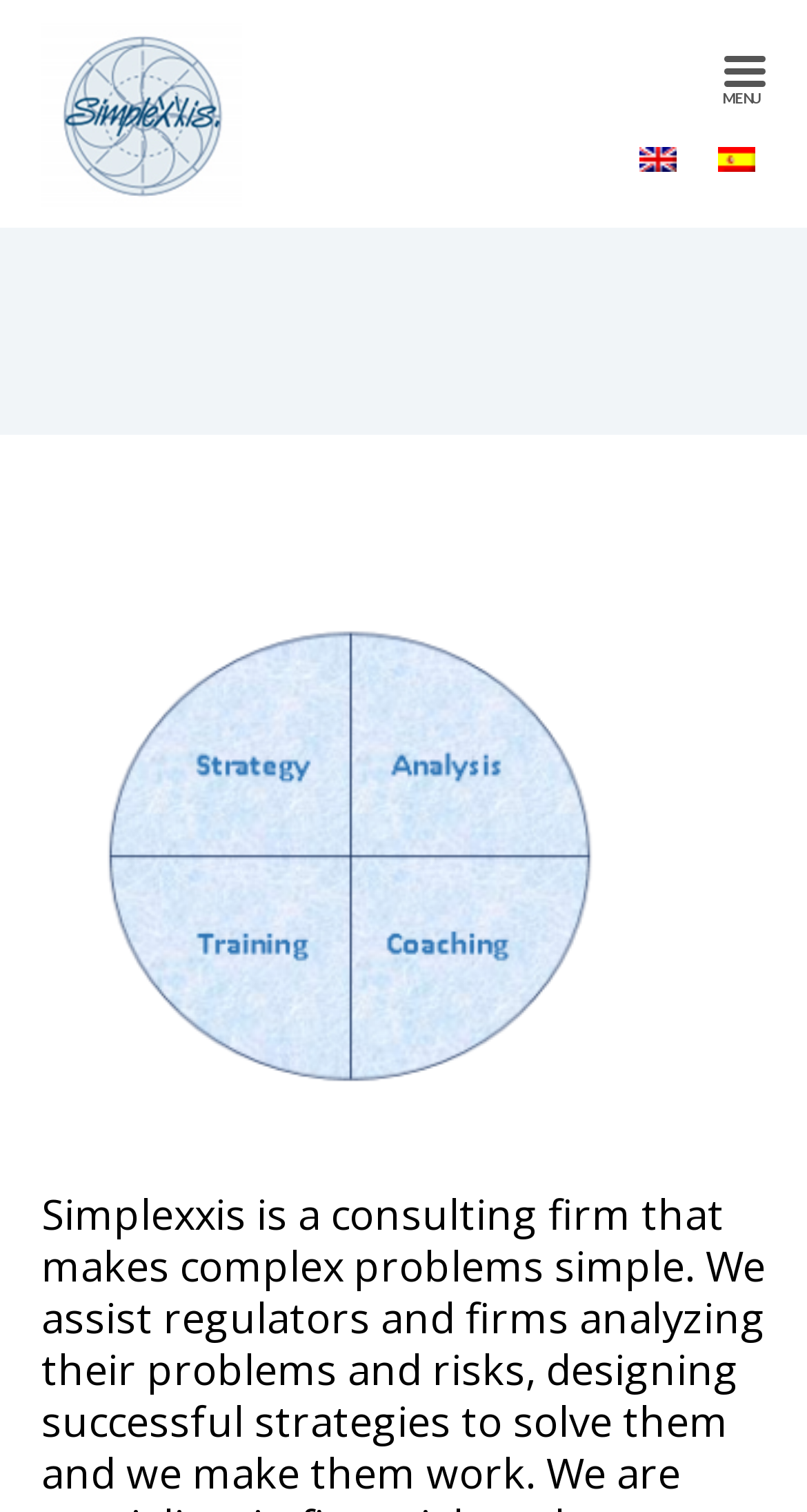Provide a one-word or brief phrase answer to the question:
What is the position of the 'Toggle Navigation' link?

Top right